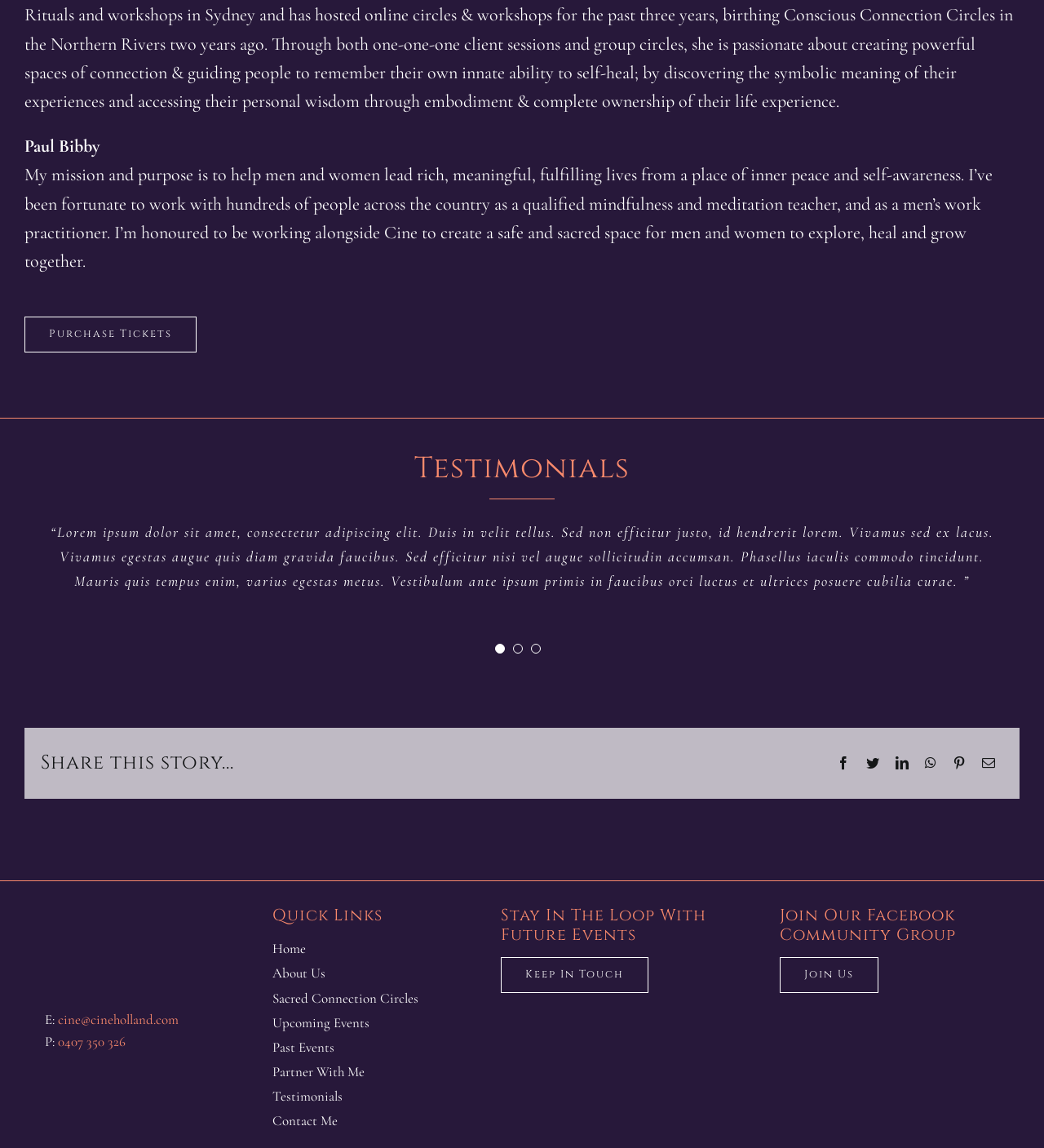Locate the bounding box of the UI element based on this description: "Share this story...". Provide four float numbers between 0 and 1 as [left, top, right, bottom].

[0.023, 0.634, 0.977, 0.696]